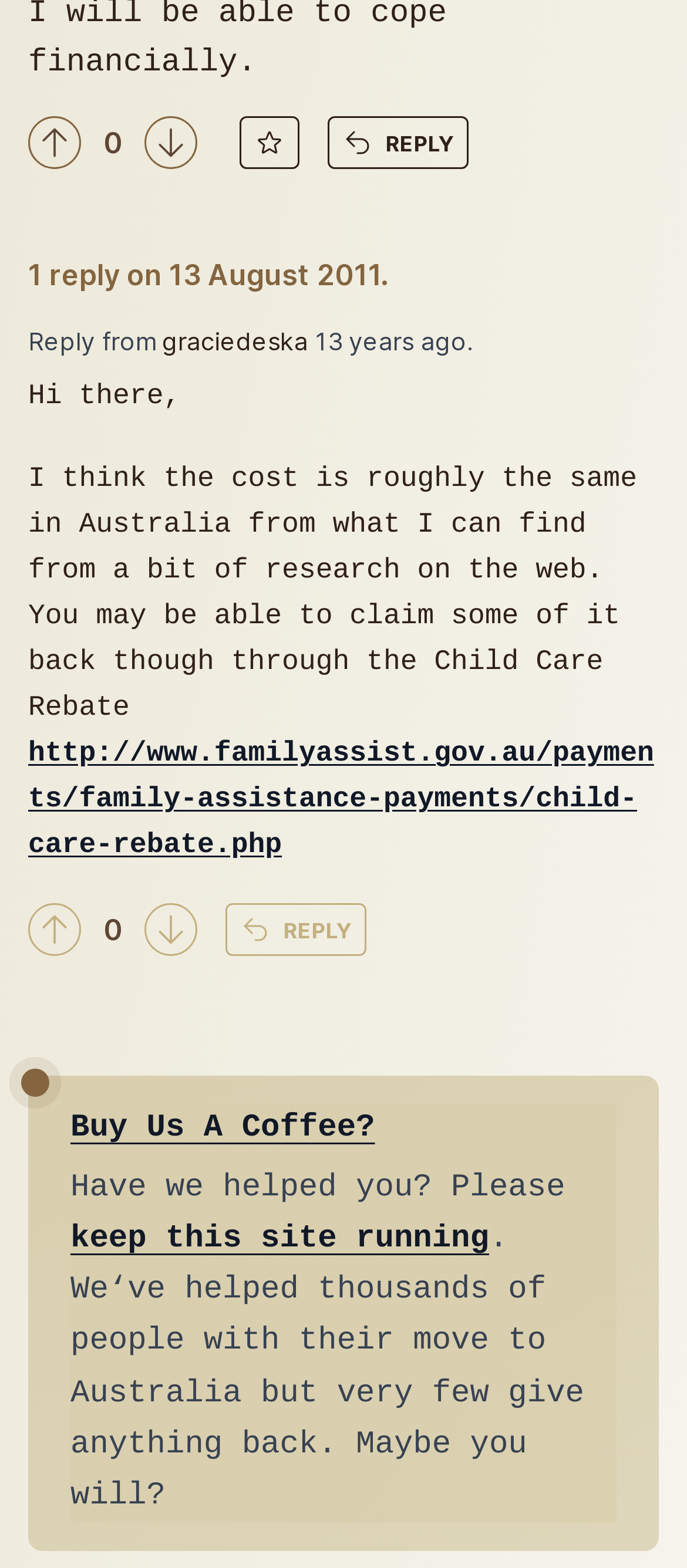What is the purpose of the link at the bottom of the webpage?
Based on the image, answer the question with a single word or brief phrase.

To support the website